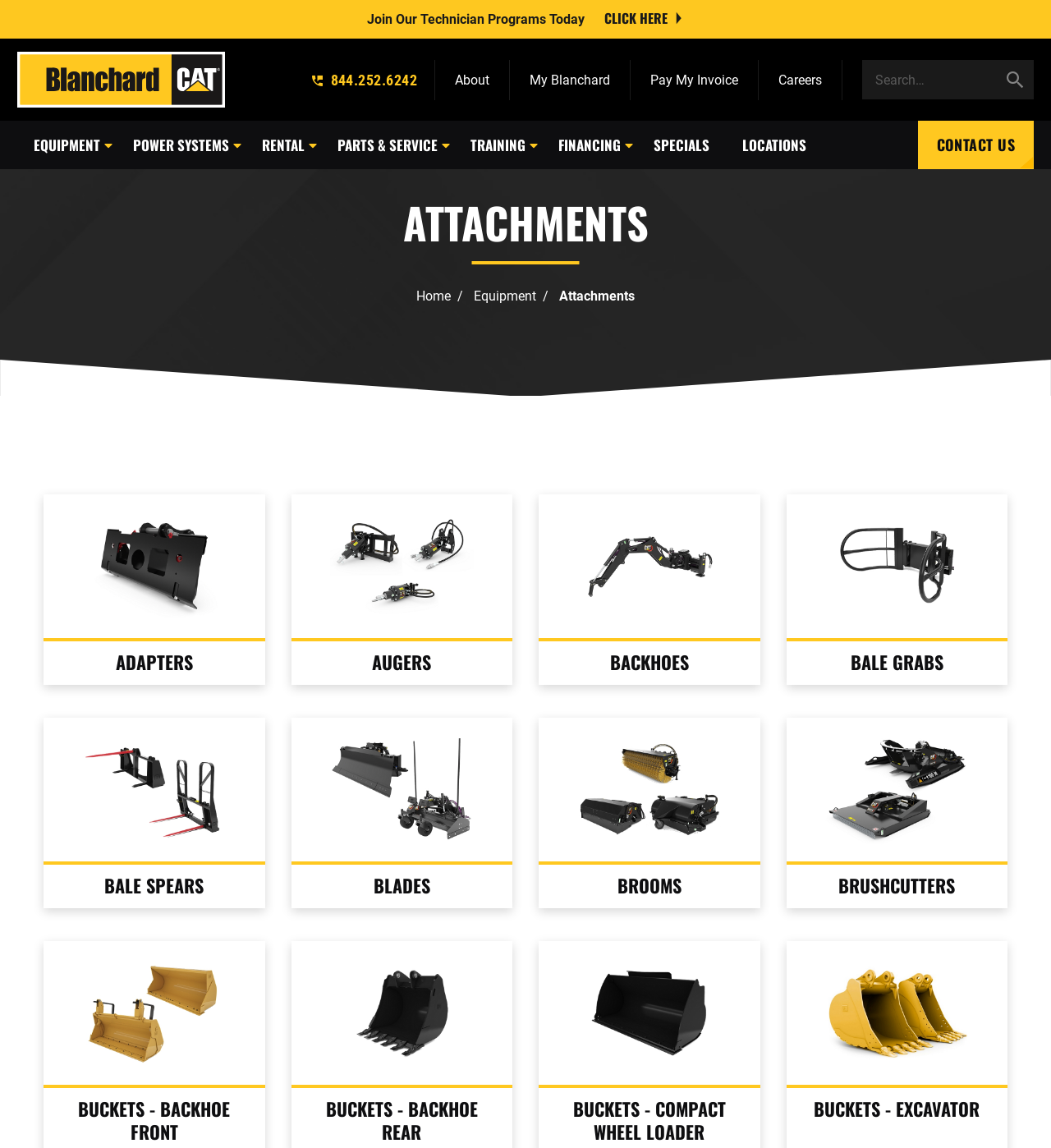Determine the bounding box coordinates of the region I should click to achieve the following instruction: "Call Blanchard Machinery". Ensure the bounding box coordinates are four float numbers between 0 and 1, i.e., [left, top, right, bottom].

[0.297, 0.059, 0.397, 0.074]